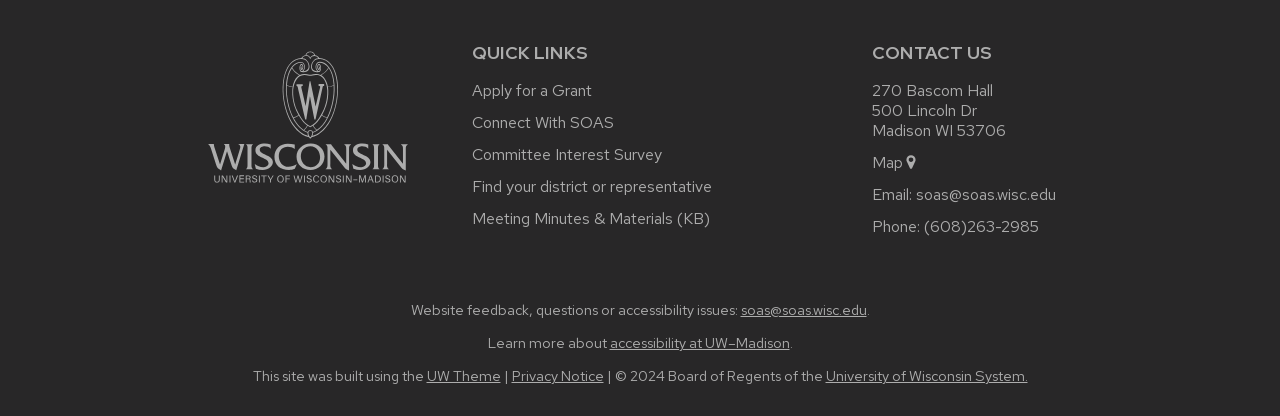Please provide the bounding box coordinates for the element that needs to be clicked to perform the following instruction: "Visit the main university website". The coordinates should be given as four float numbers between 0 and 1, i.e., [left, top, right, bottom].

[0.162, 0.423, 0.319, 0.474]